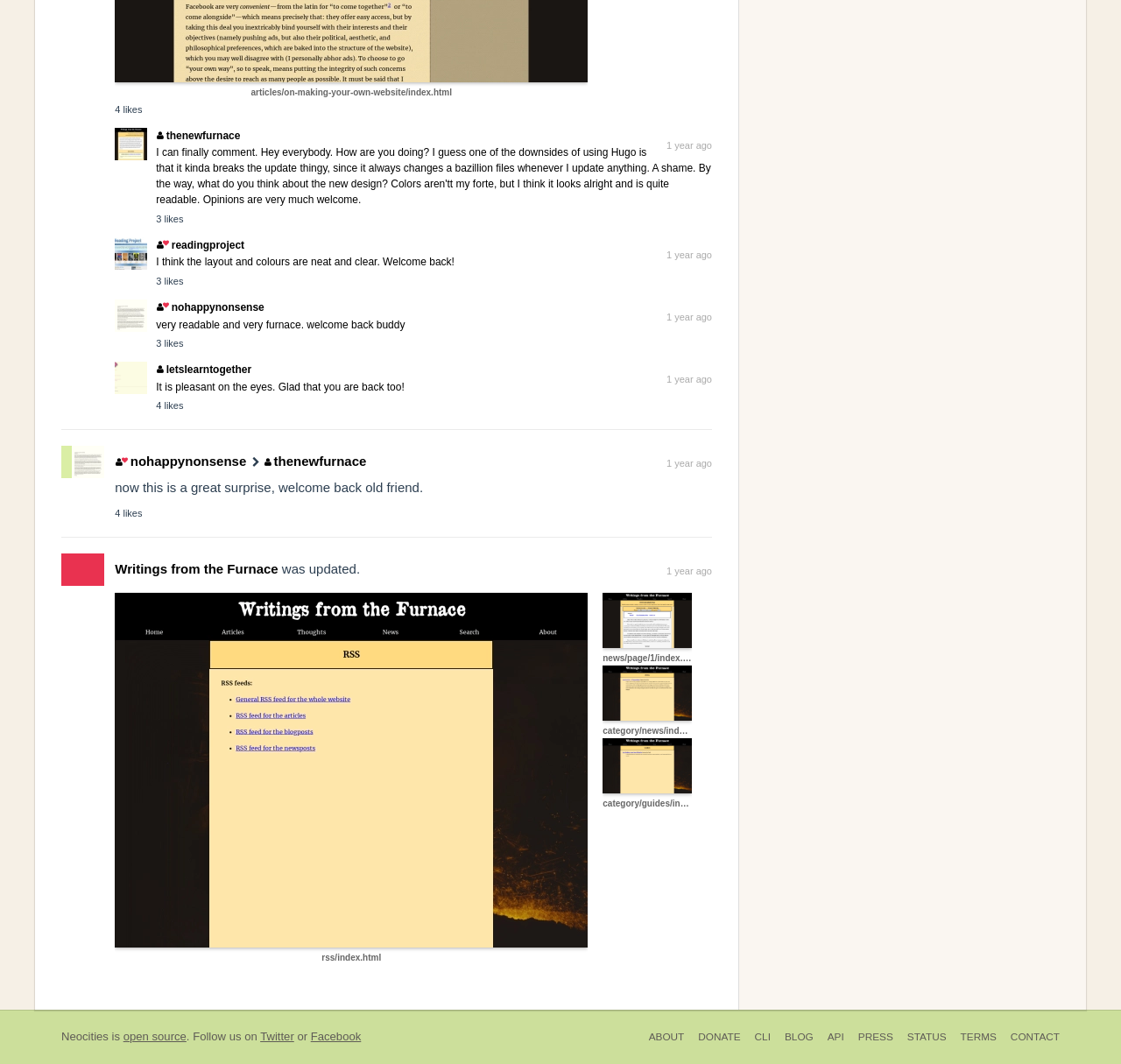Please identify the bounding box coordinates of the element that needs to be clicked to perform the following instruction: "View Release News".

None